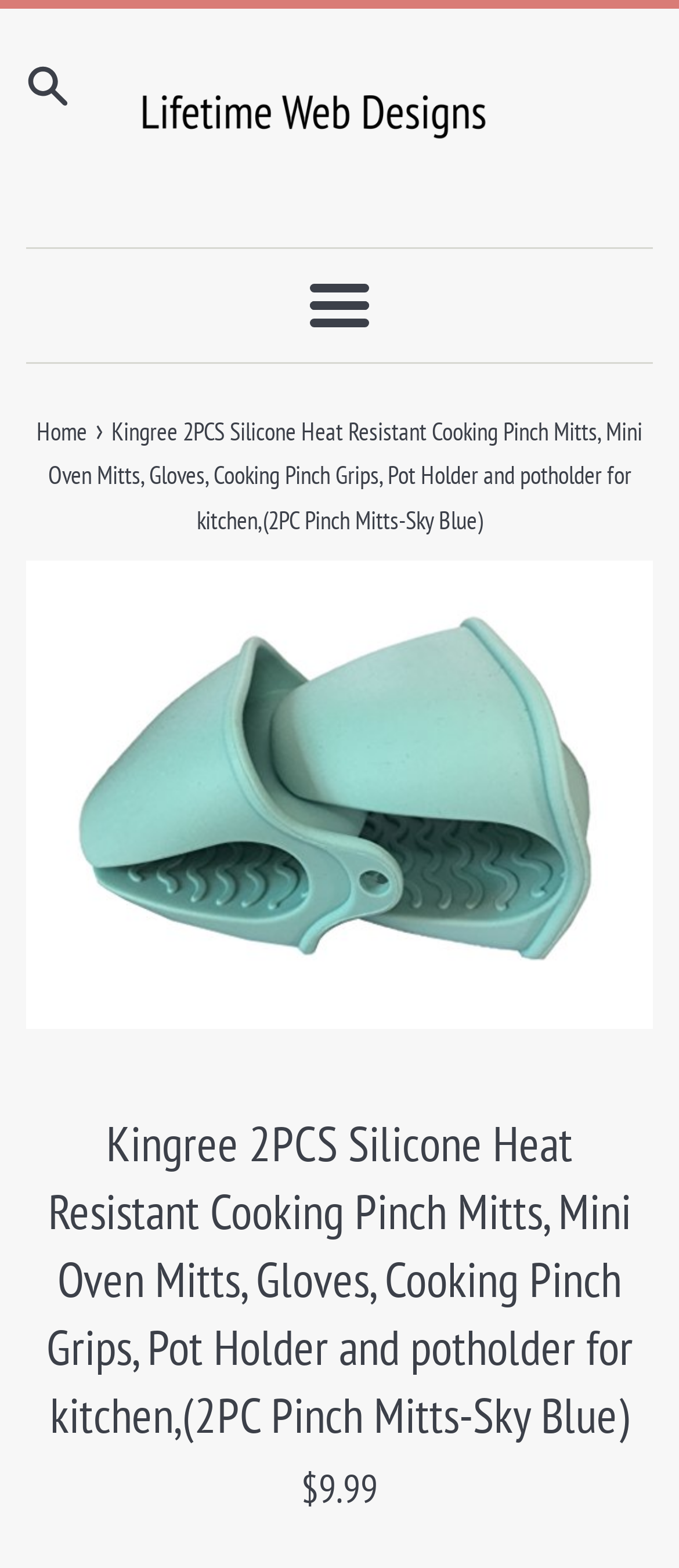Give the bounding box coordinates for the element described by: "Home".

[0.054, 0.264, 0.136, 0.285]